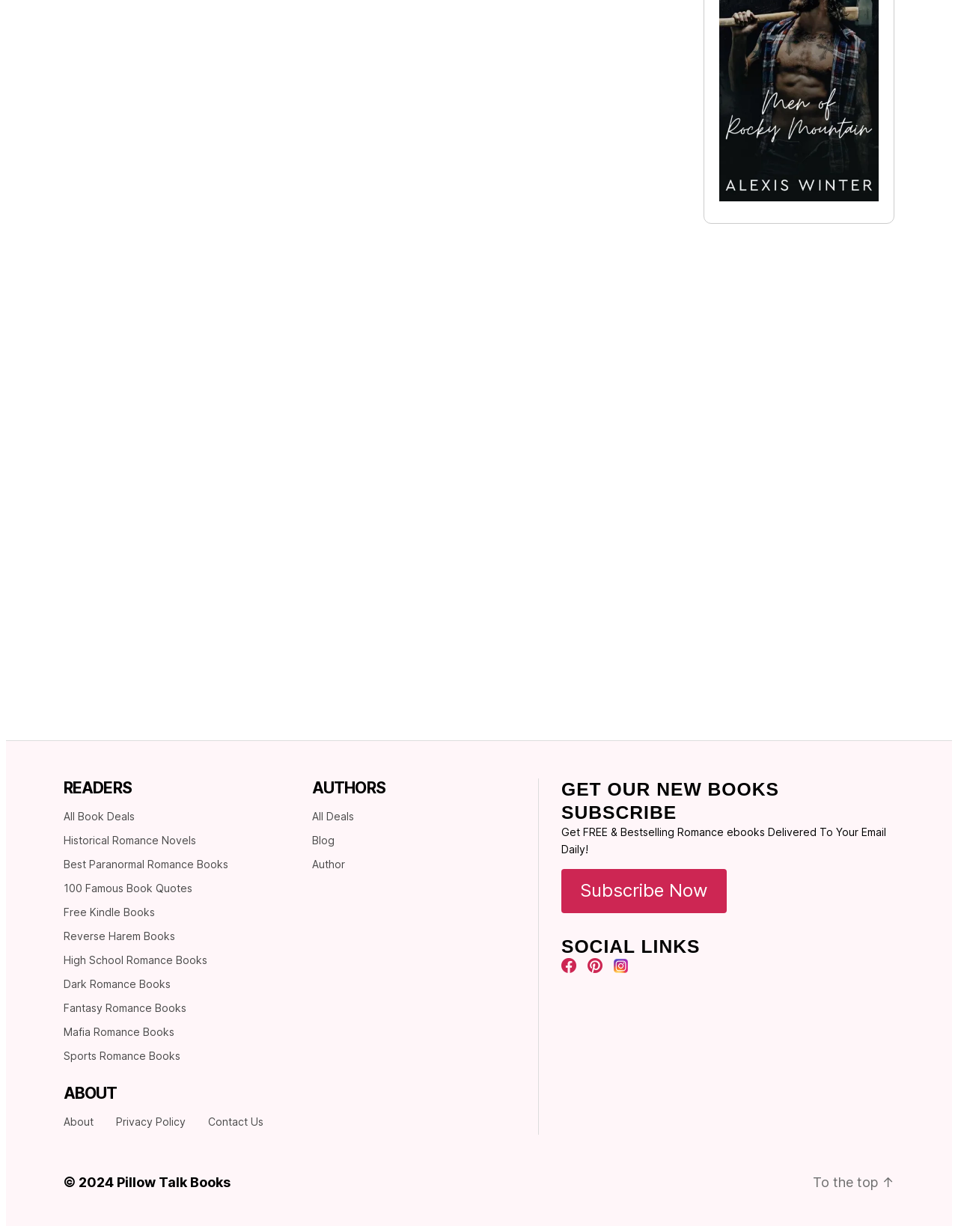What is the last link at the bottom of the page?
Please use the image to deliver a detailed and complete answer.

The last link at the bottom of the page is 'To the top' which is indicated by the link element with the text 'To the top' at coordinates [0.848, 0.907, 0.934, 0.925].